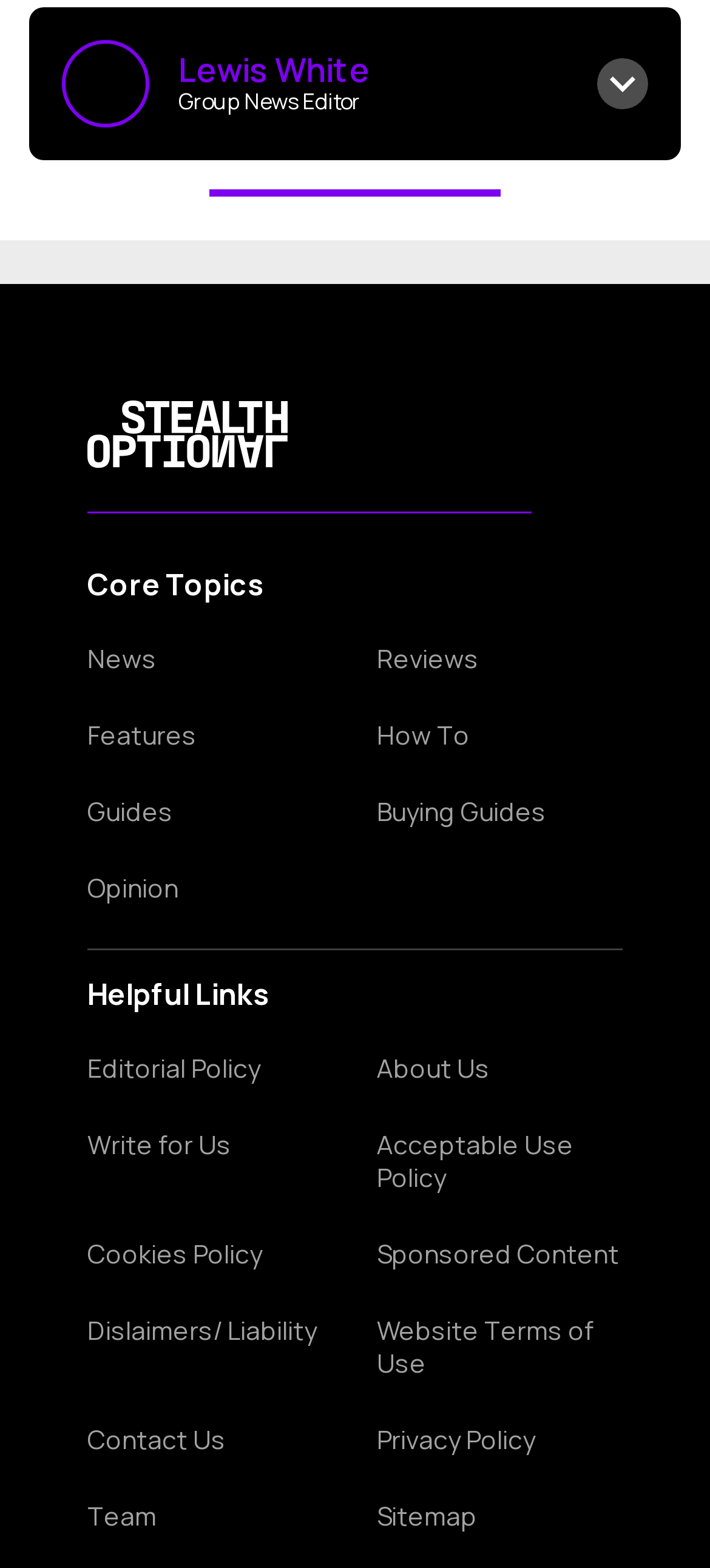Determine the bounding box coordinates of the clickable element to complete this instruction: "Contact Us". Provide the coordinates in the format of four float numbers between 0 and 1, [left, top, right, bottom].

[0.123, 0.908, 0.469, 0.929]